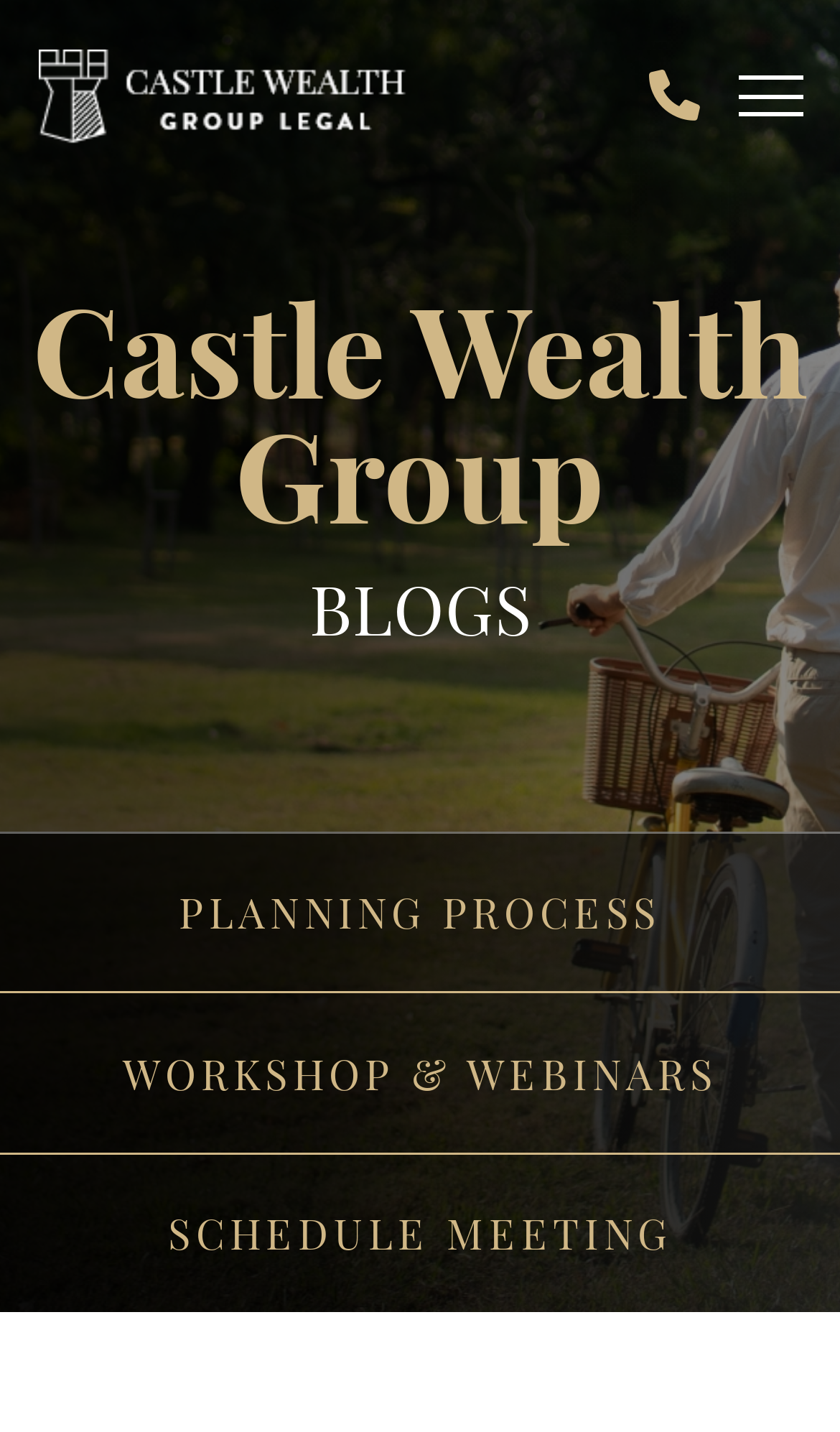What is the purpose of the link ''?
Look at the screenshot and respond with a single word or phrase.

Unknown